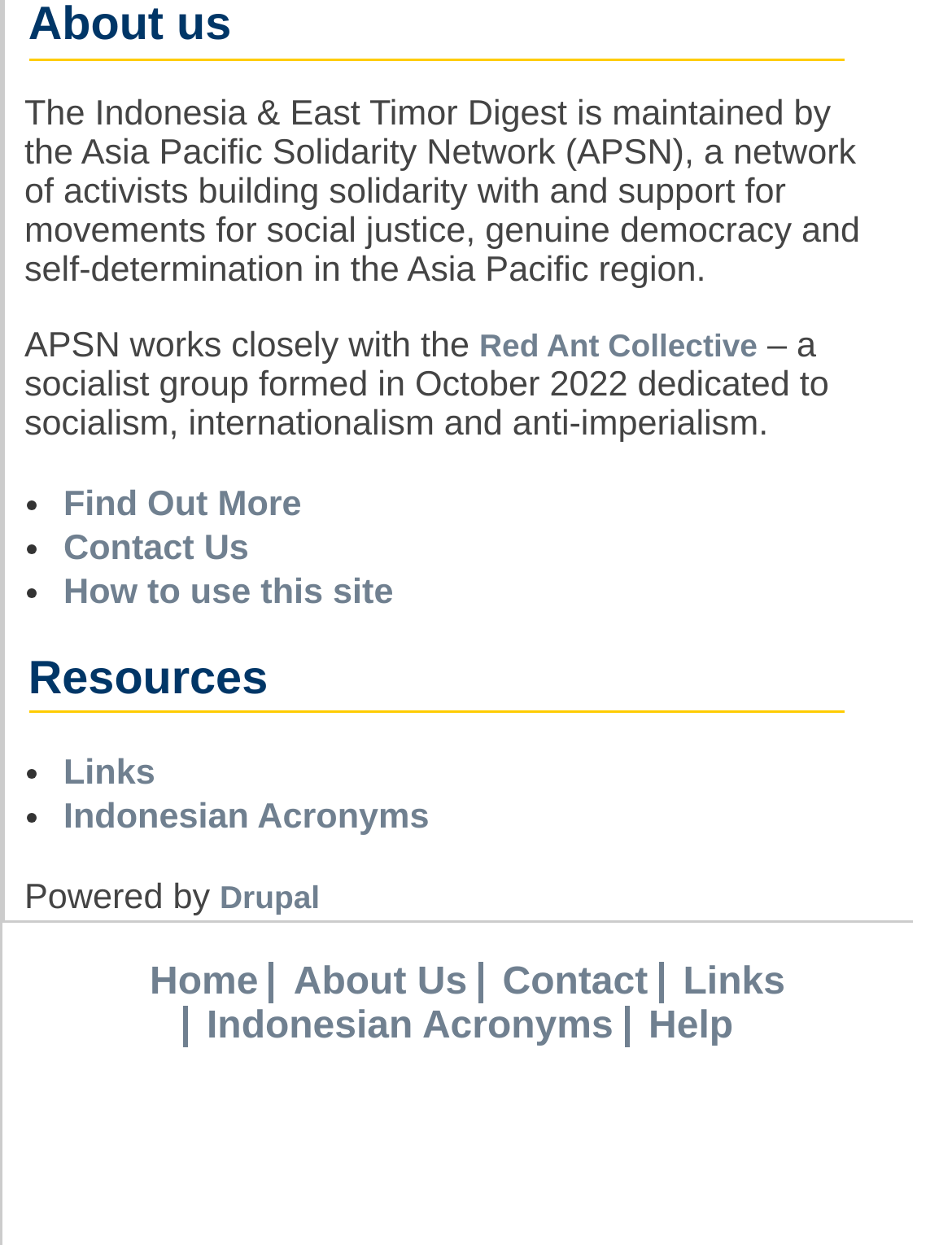Determine the bounding box coordinates of the target area to click to execute the following instruction: "explore the resources page."

[0.03, 0.525, 0.888, 0.573]